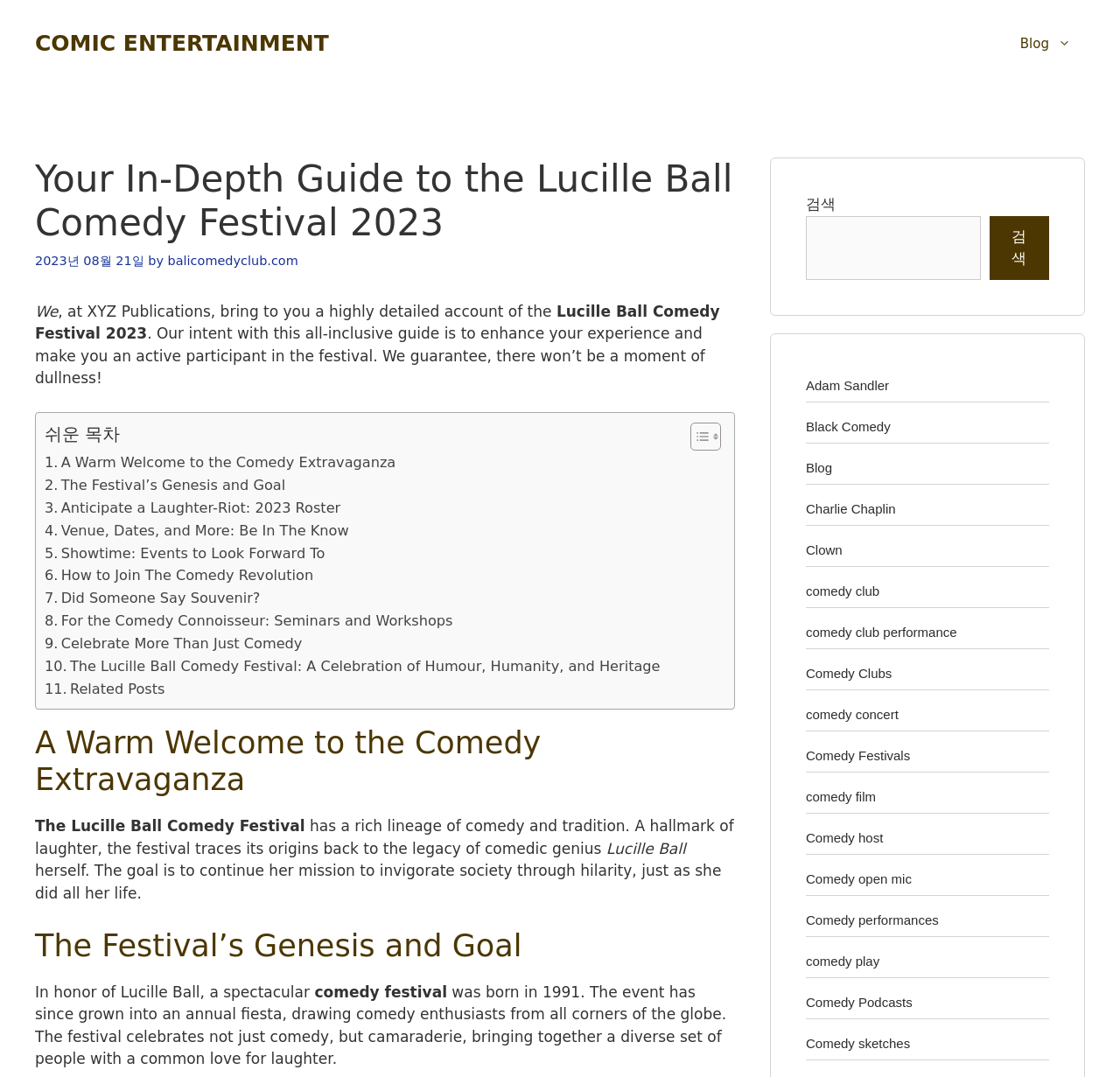How many links are there in the navigation section?
Based on the screenshot, answer the question with a single word or phrase.

1